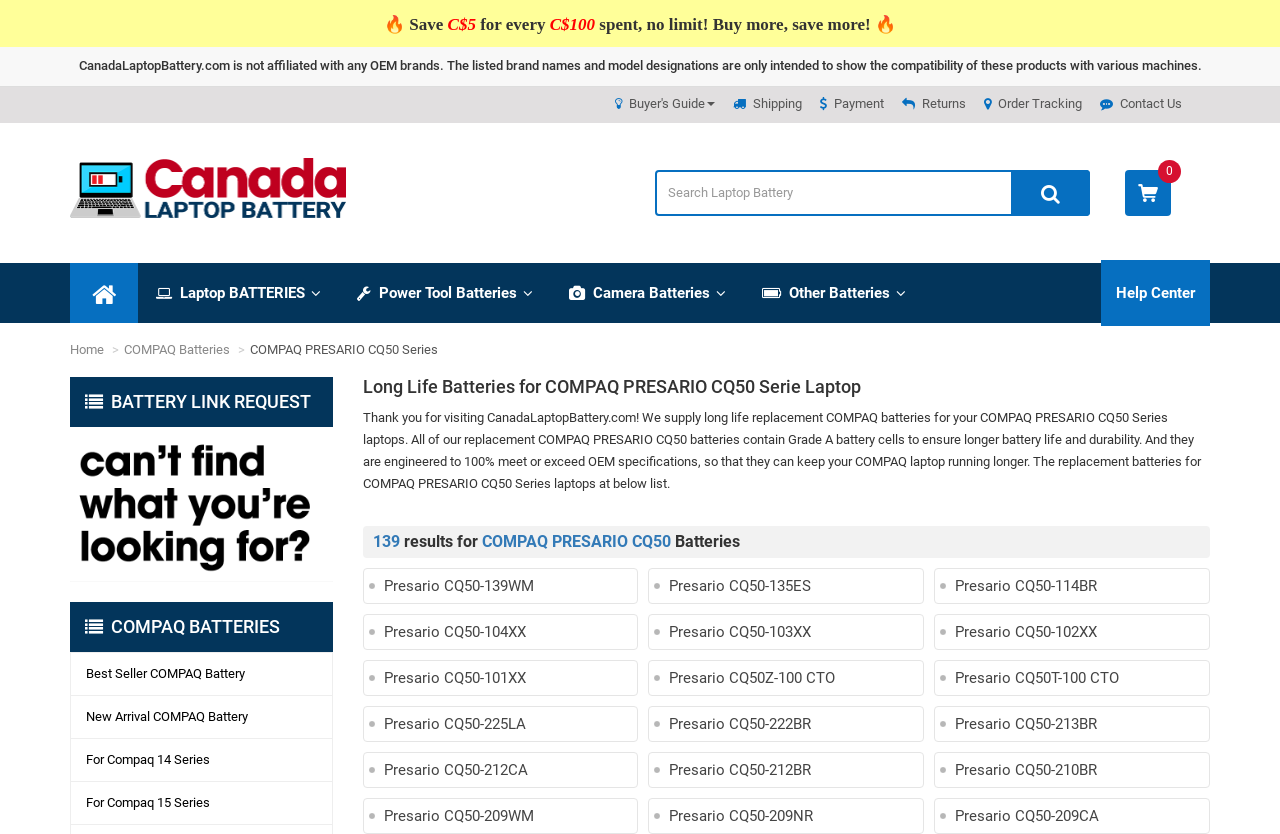Please determine the bounding box coordinates for the UI element described as: "Power Tool Batteries".

[0.265, 0.315, 0.43, 0.387]